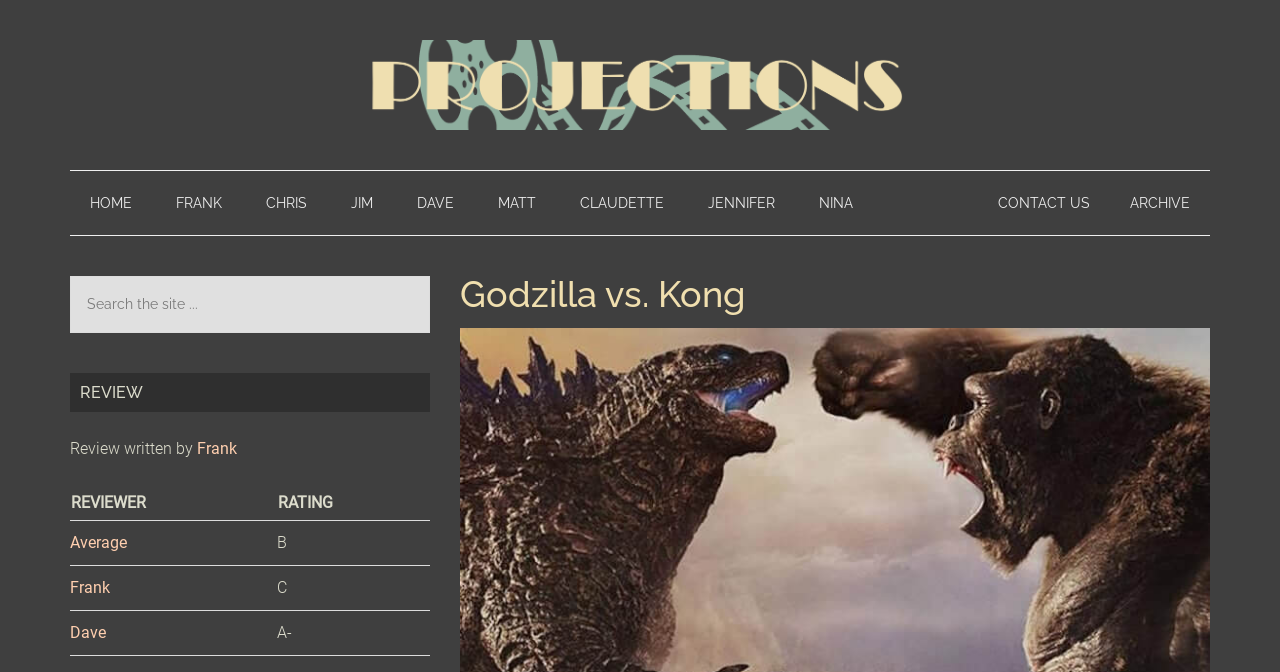Please extract and provide the main headline of the webpage.

Godzilla vs. Kong